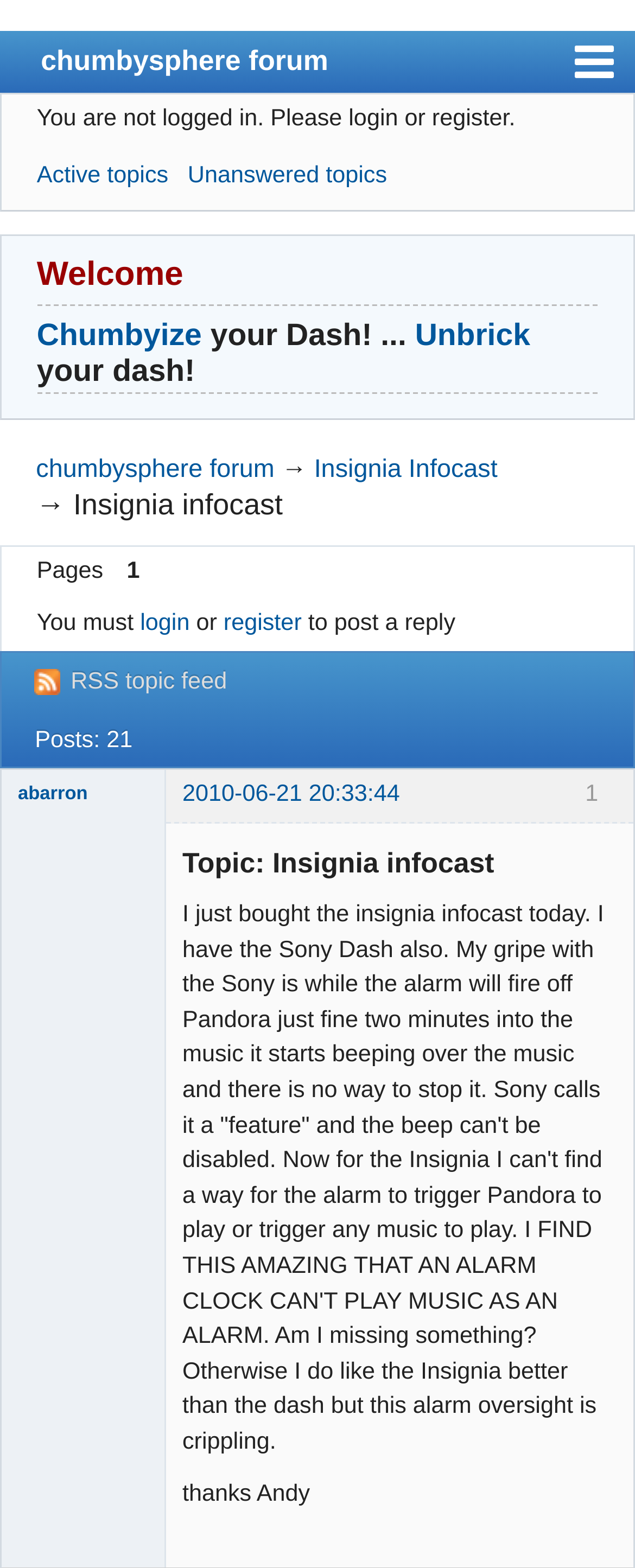What is the problem with the Sony Dash alarm? Based on the image, give a response in one word or a short phrase.

It beeps over the music